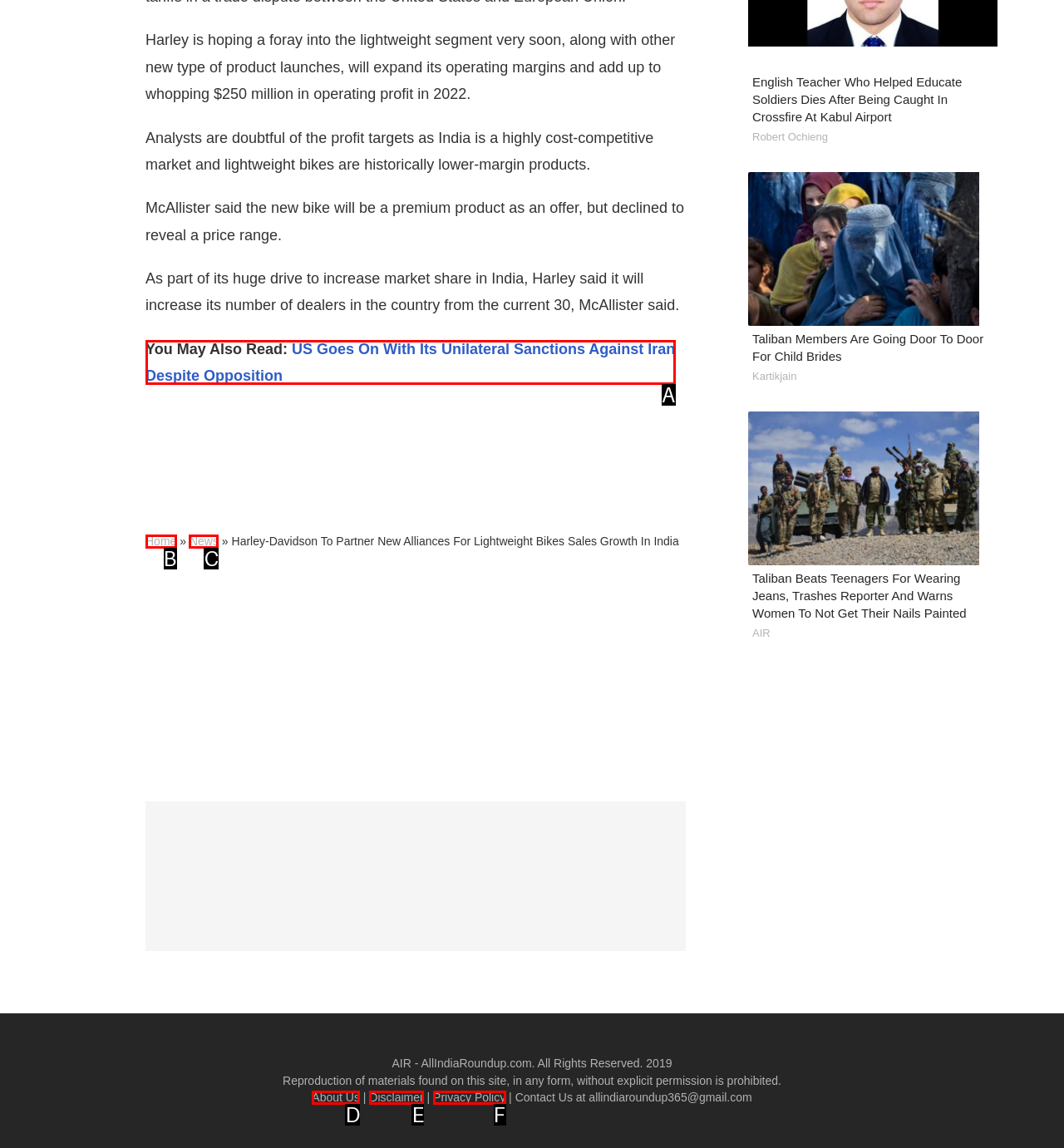Choose the option that matches the following description: Privacy Policy
Answer with the letter of the correct option.

F